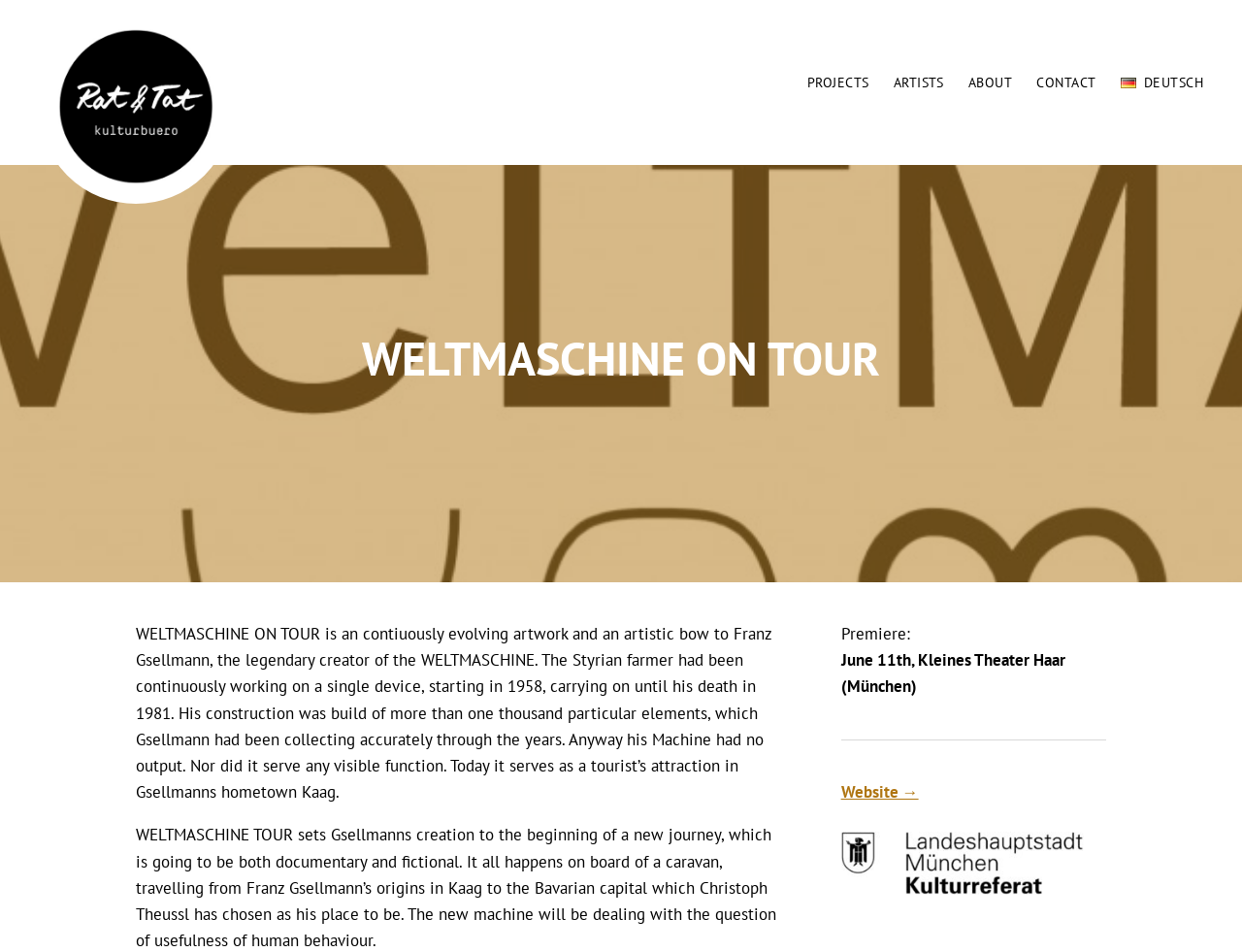Based on the image, provide a detailed response to the question:
What is the destination of the caravan in WELTMASCHINE TOUR?

The webpage states that the caravan in WELTMASCHINE TOUR will travel from Franz Gsellmann's origins in Kaag to the Bavarian capital, which is the place chosen by Christoph Theussl.